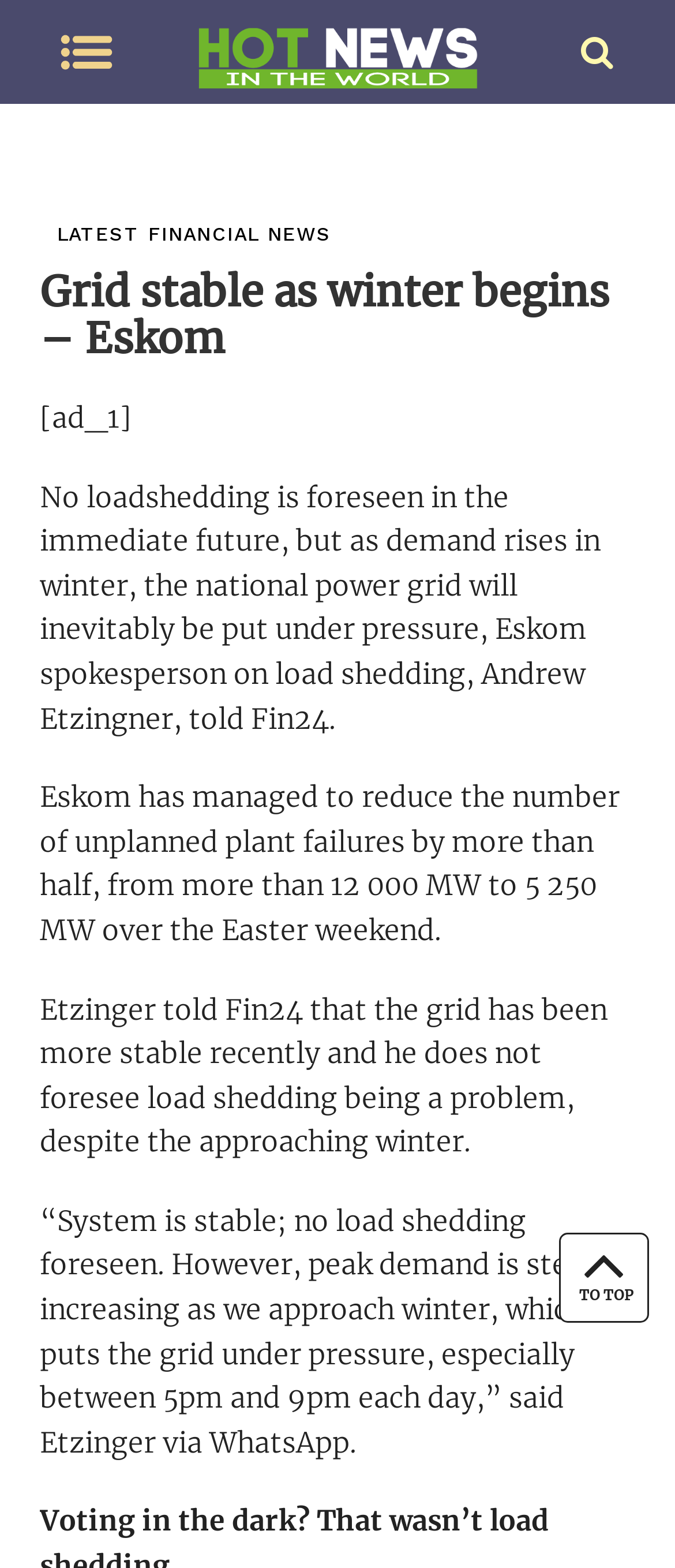Who spoke about load shedding?
Answer the question with detailed information derived from the image.

I found the answer by reading the text content of the webpage, specifically the sentence 'Eskom spokesperson on load shedding, Andrew Etzingner, told Fin24.'